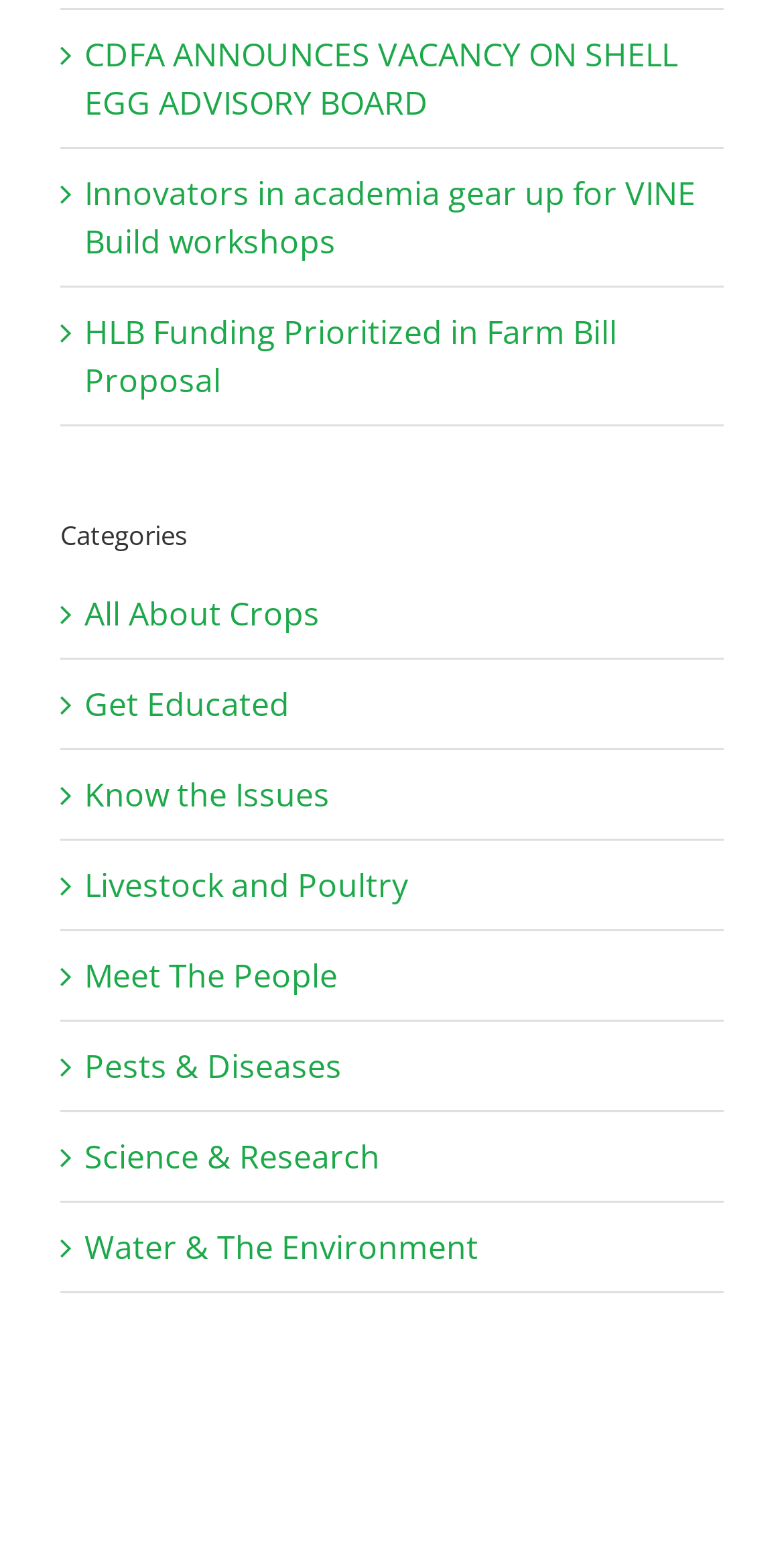What is the topic of the fifth category?
Using the image as a reference, give an elaborate response to the question.

I counted the links under the 'Categories' heading and found that the fifth link is 'Livestock and Poultry'. This is the topic of the fifth category.